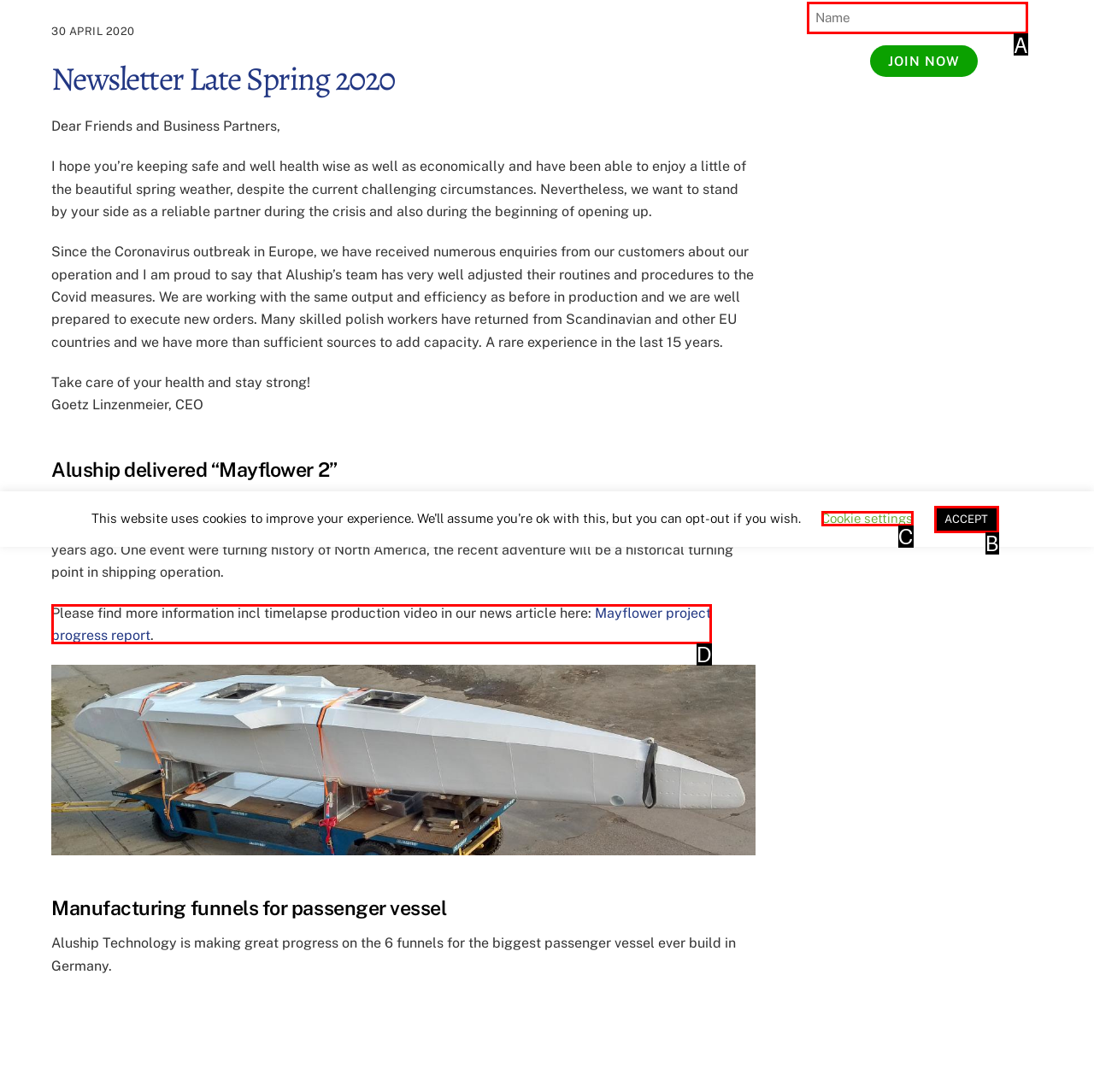Match the description: Hajj & Umrah to one of the options shown. Reply with the letter of the best match.

None